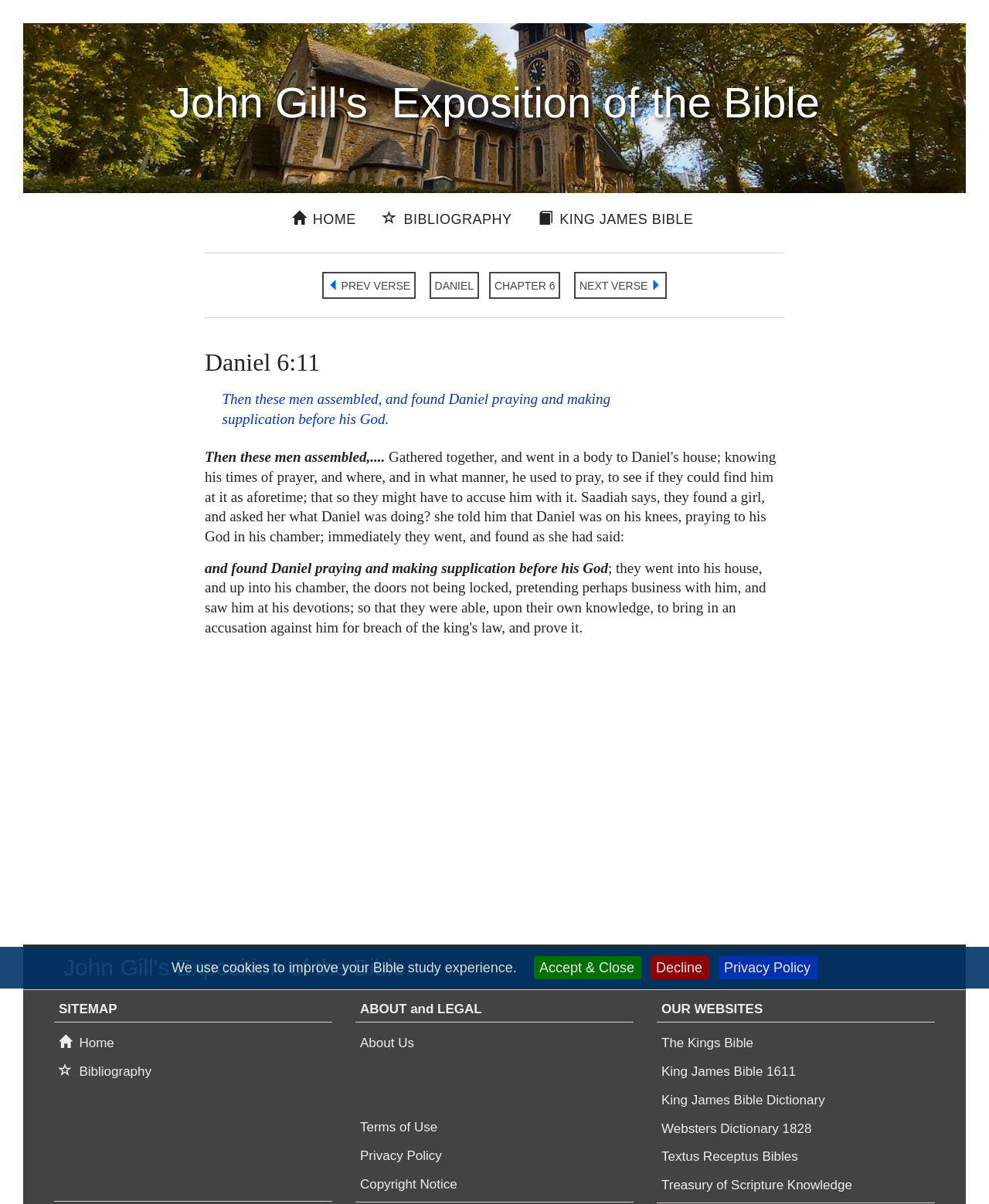Provide the bounding box coordinates for the specified HTML element described in this description: "Bibliography". The coordinates should be four float numbers ranging from 0 to 1, in the format [left, top, right, bottom].

[0.379, 0.171, 0.525, 0.194]